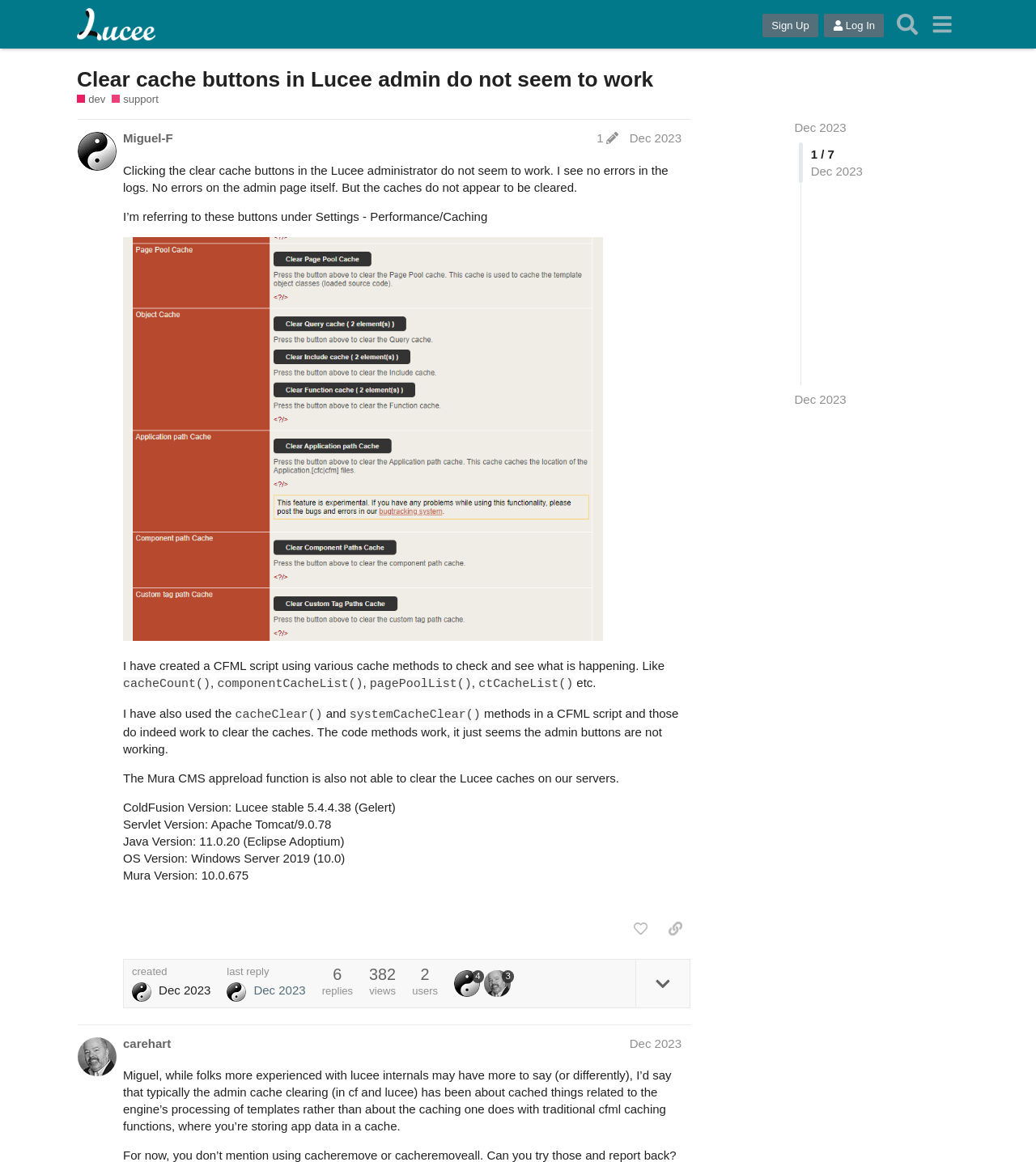Determine the bounding box coordinates for the area you should click to complete the following instruction: "View the post by carehart".

[0.11, 0.89, 0.666, 0.908]